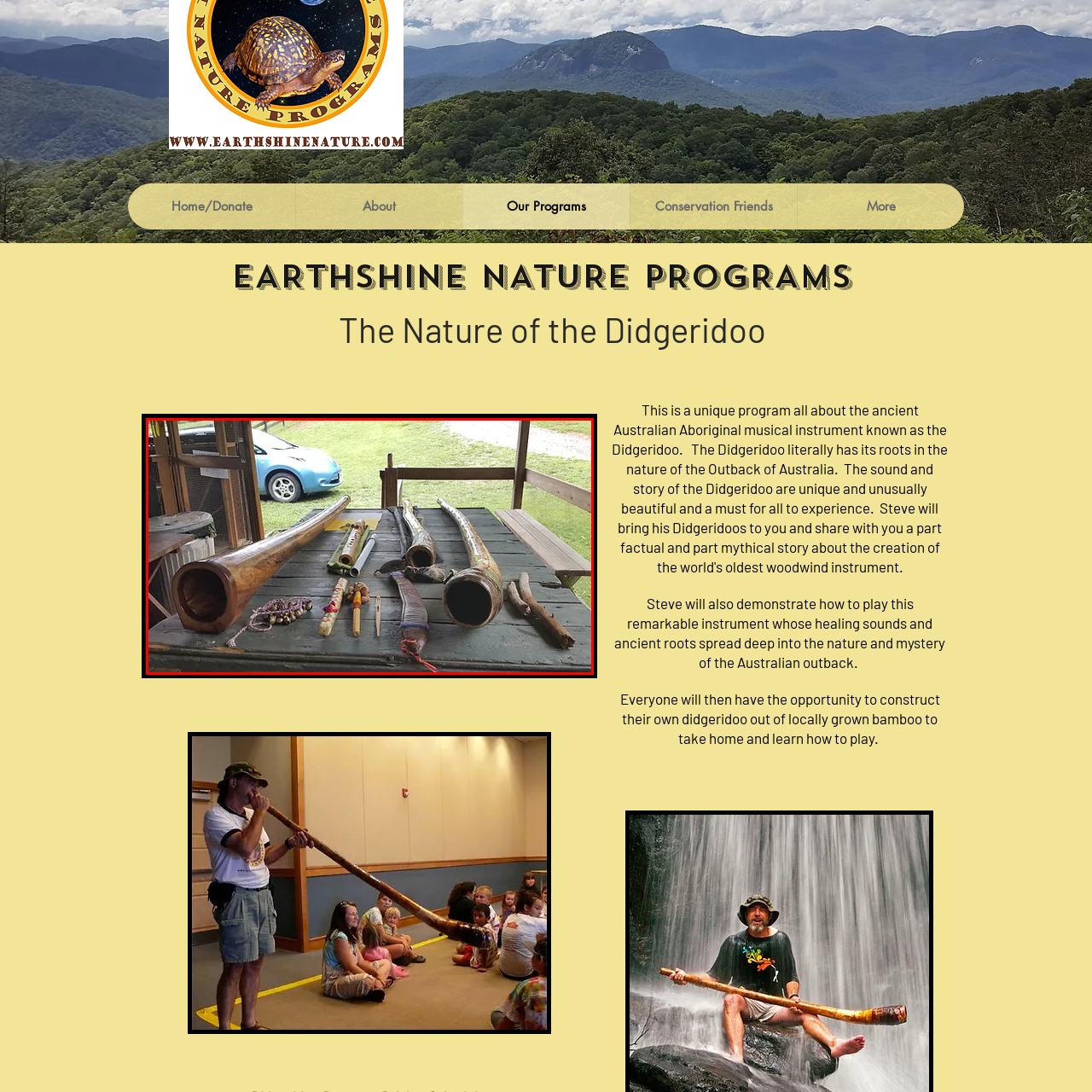Refer to the section enclosed in the red box, What is visible in the background of the image? Please answer briefly with a single word or phrase.

A car and a scenic outdoor view